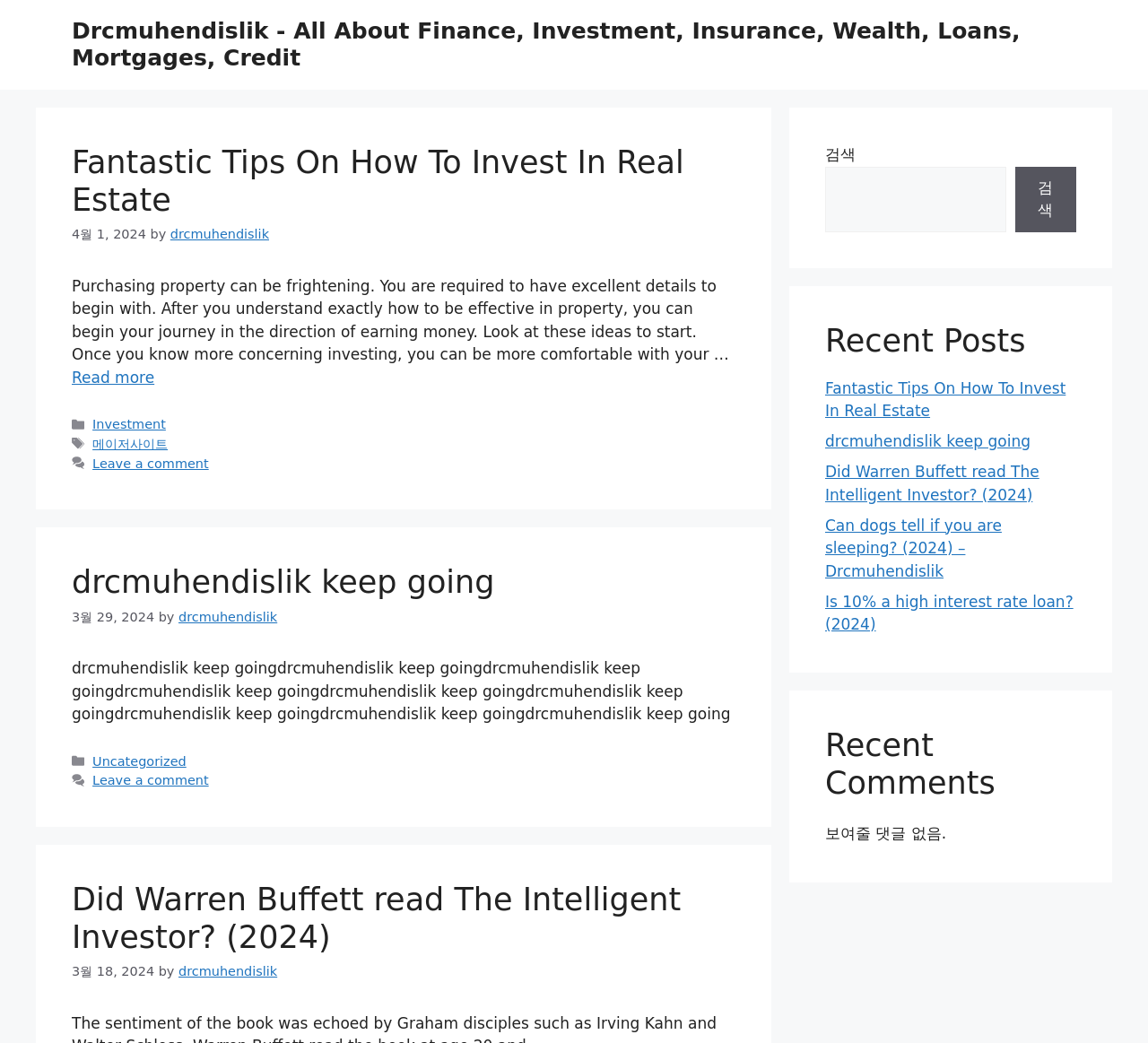Could you please study the image and provide a detailed answer to the question:
Is there a search function on the webpage?

There is a search function on the webpage, which can be found in the complementary section, consisting of a search box and a search button.